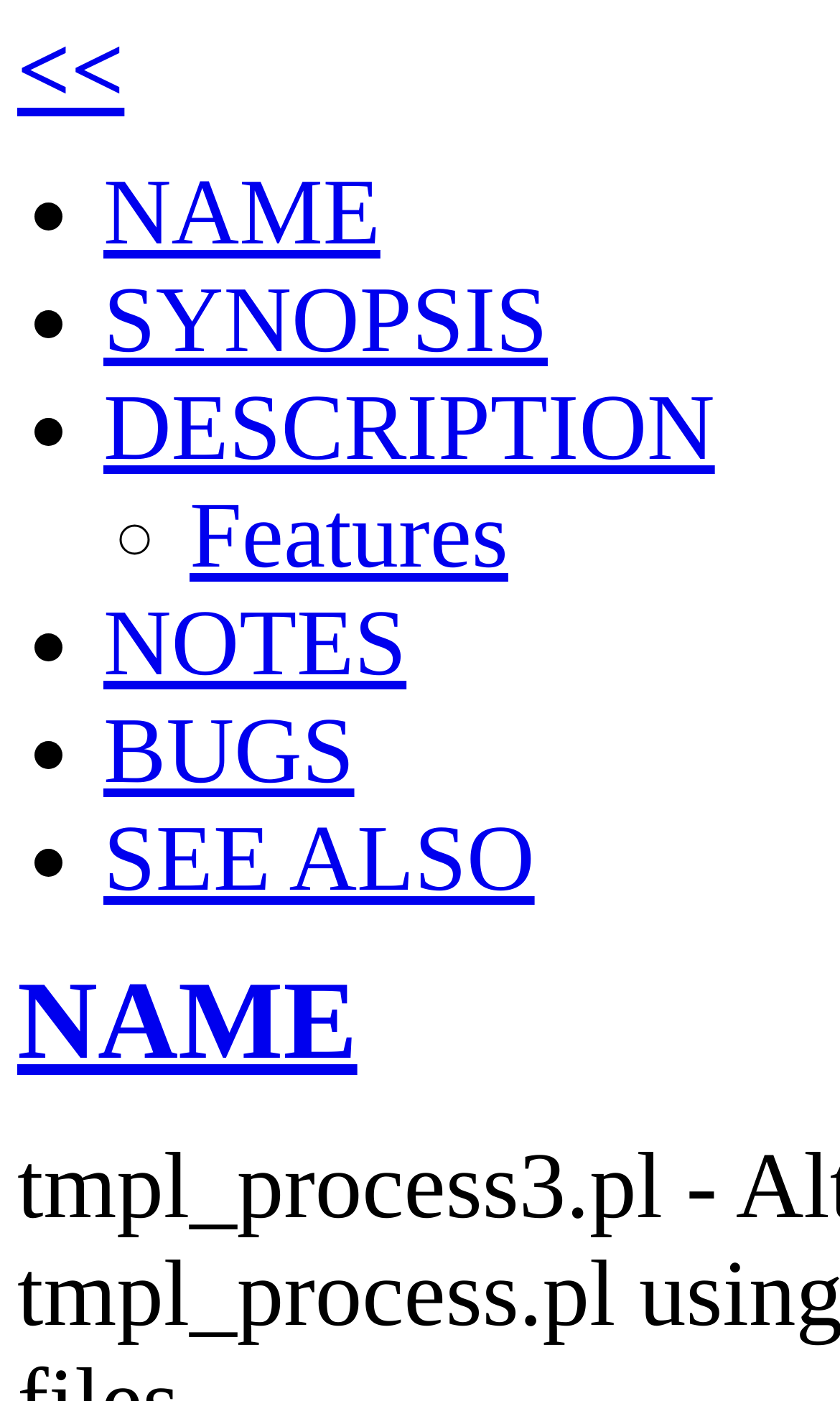Use a single word or phrase to answer the question: How many links are there under the '•' ListMarker?

5